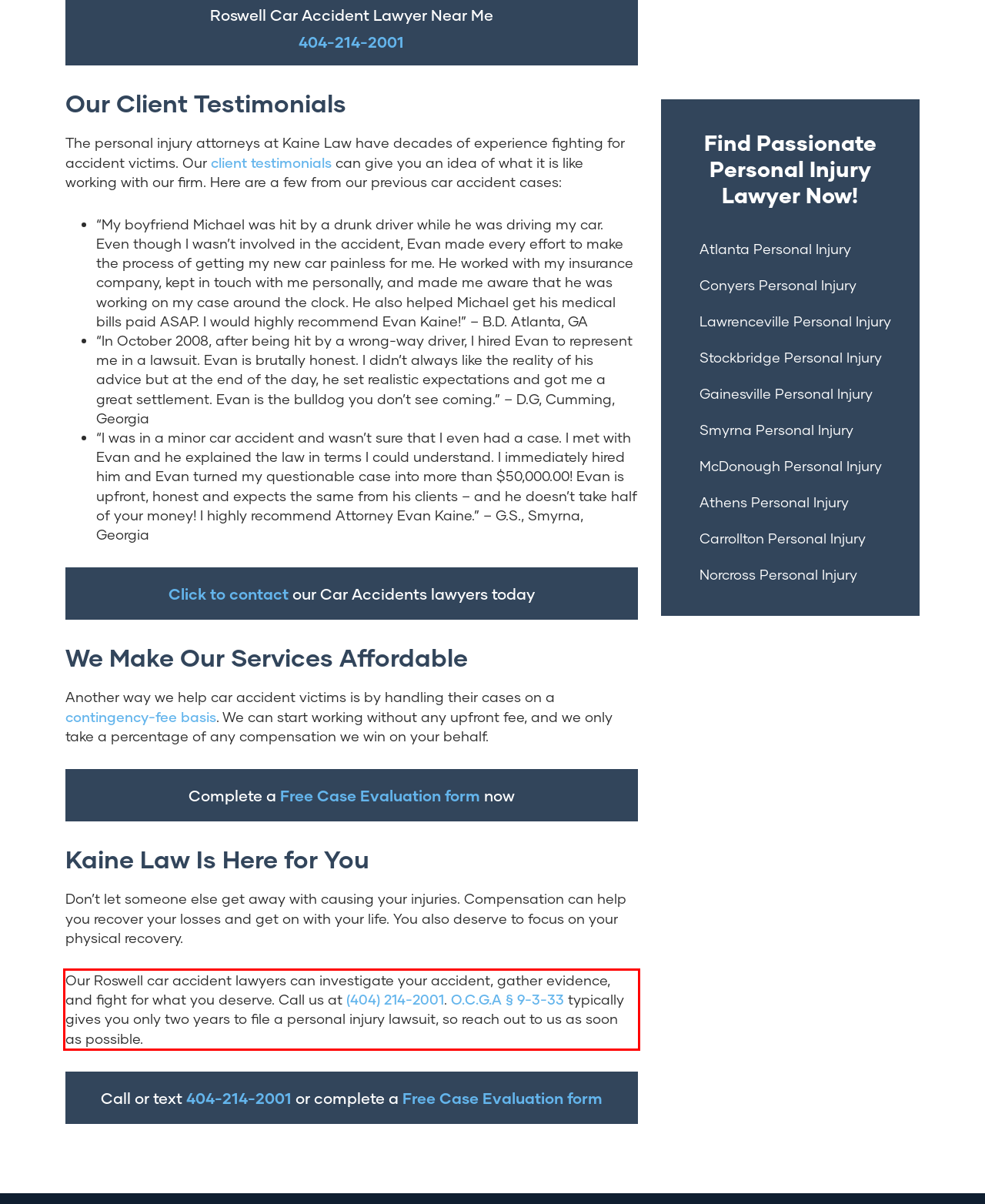You are given a webpage screenshot with a red bounding box around a UI element. Extract and generate the text inside this red bounding box.

Our Roswell car accident lawyers can investigate your accident, gather evidence, and fight for what you deserve. Call us at (404) 214-2001. O.C.G.A § 9-3-33 typically gives you only two years to file a personal injury lawsuit, so reach out to us as soon as possible.